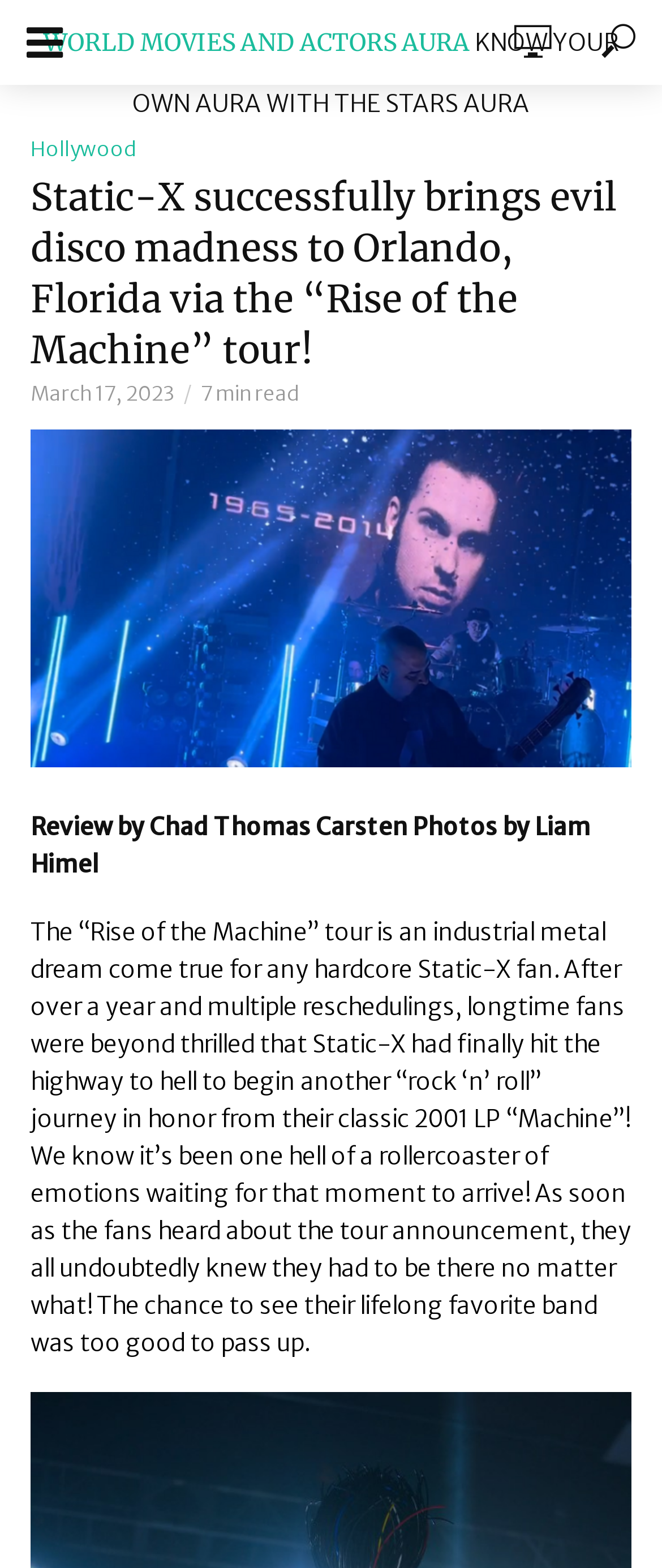Given the element description "Main Menu" in the screenshot, predict the bounding box coordinates of that UI element.

None